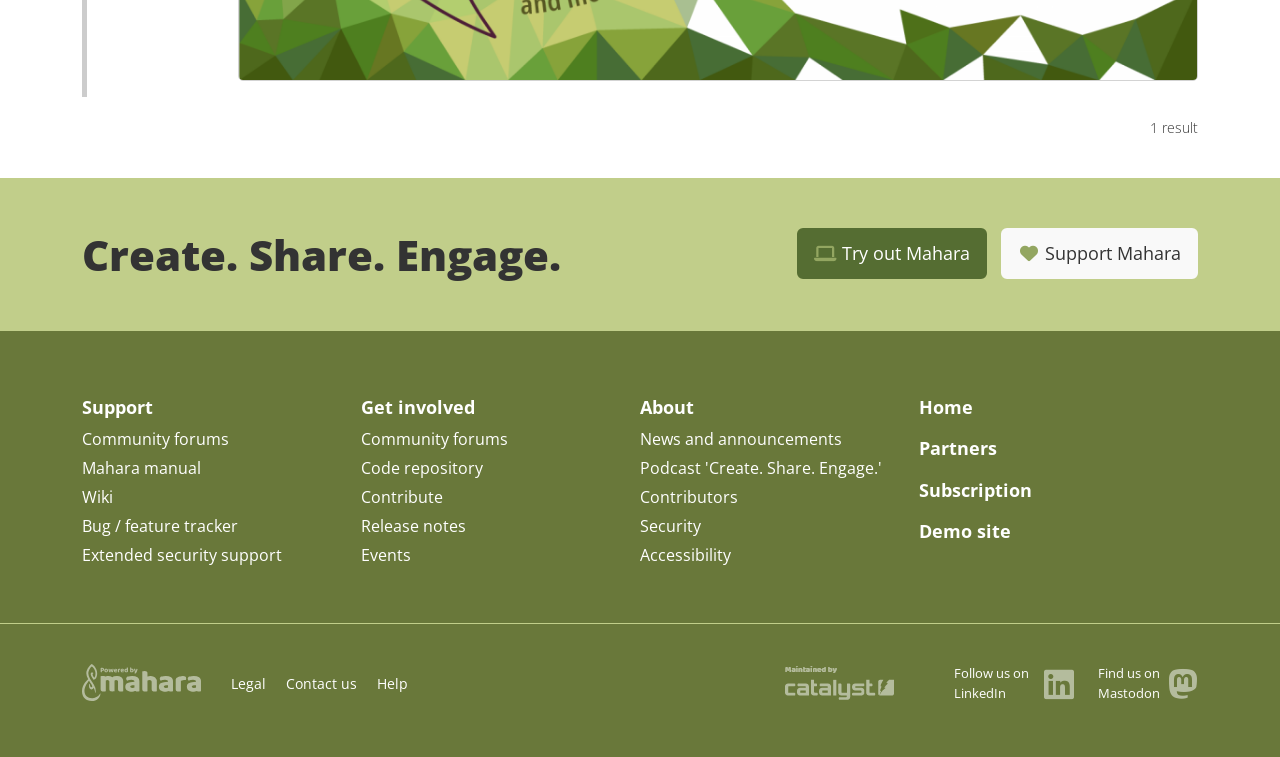Predict the bounding box coordinates of the UI element that matches this description: "About Us". The coordinates should be in the format [left, top, right, bottom] with each value between 0 and 1.

None